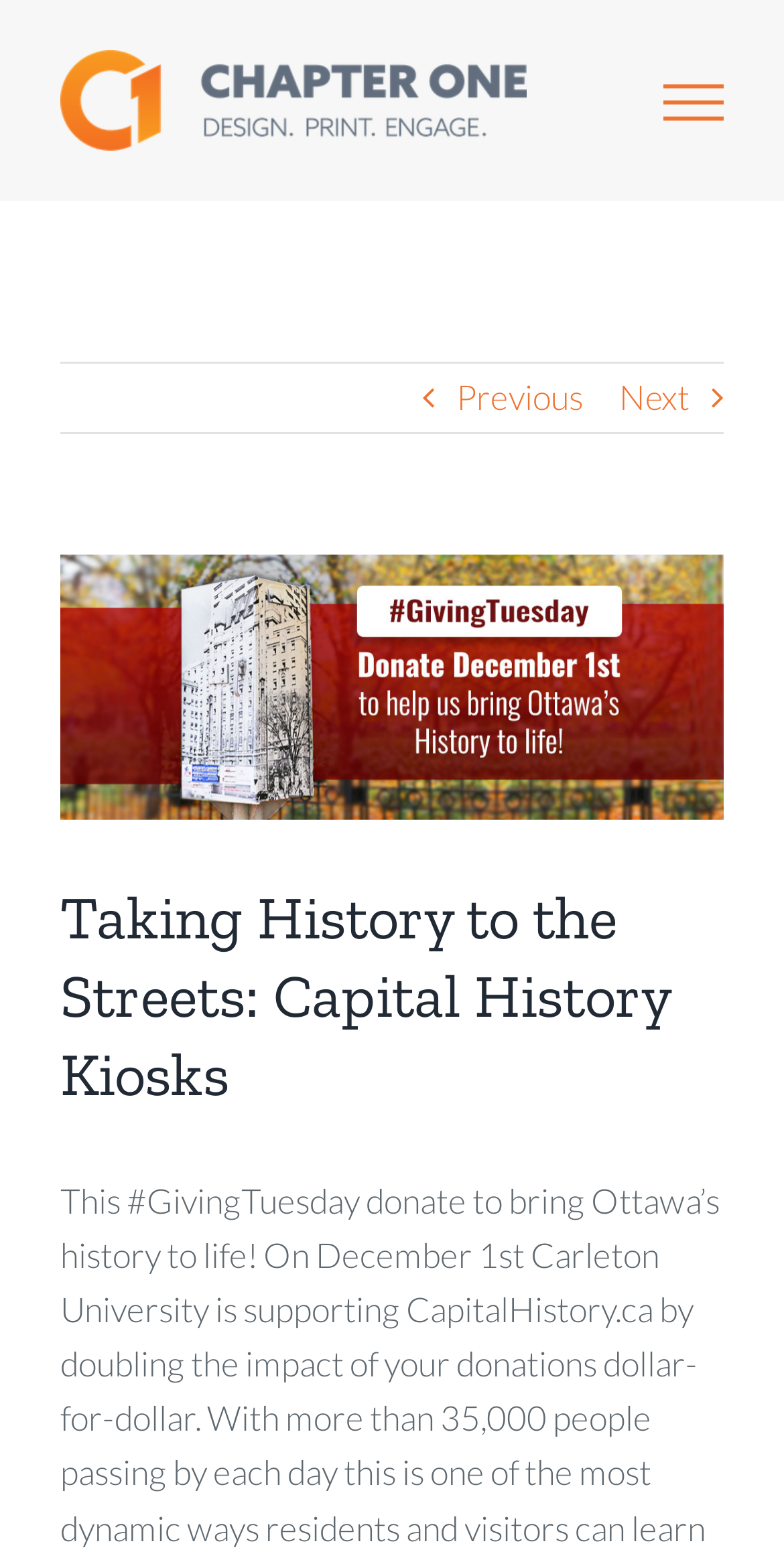Provide a thorough summary of the webpage.

The webpage is about Capital History Kiosks, specifically Chapter One. At the top left, there is a logo of Chapter One, which is an image linked to the Chapter One website. Below the logo, there is a navigation menu with links to previous and next pages, although the menu is currently hidden. 

On the top right, there is a toggle menu button, which is not currently visible. 

The main content of the webpage is a blog post titled "Taking History to the Streets: Capital History Kiosks". The title is a heading that spans across the top of the page. 

Below the title, there is a call-to-action to view a larger image, which is likely related to the blog post's content. The image itself is not described, but it is likely a graphic related to FutureFunder, a program mentioned in the link "FutureFunder – Graphics – Blog Post". 

The webpage is promoting a donation campaign for CapitalHistory.ca, a website that brings Ottawa's history to life, as mentioned in the meta description. On Giving Tuesday, December 1st, Carleton University is supporting this initiative by doubling the impact of donations dollar-for-dollar.